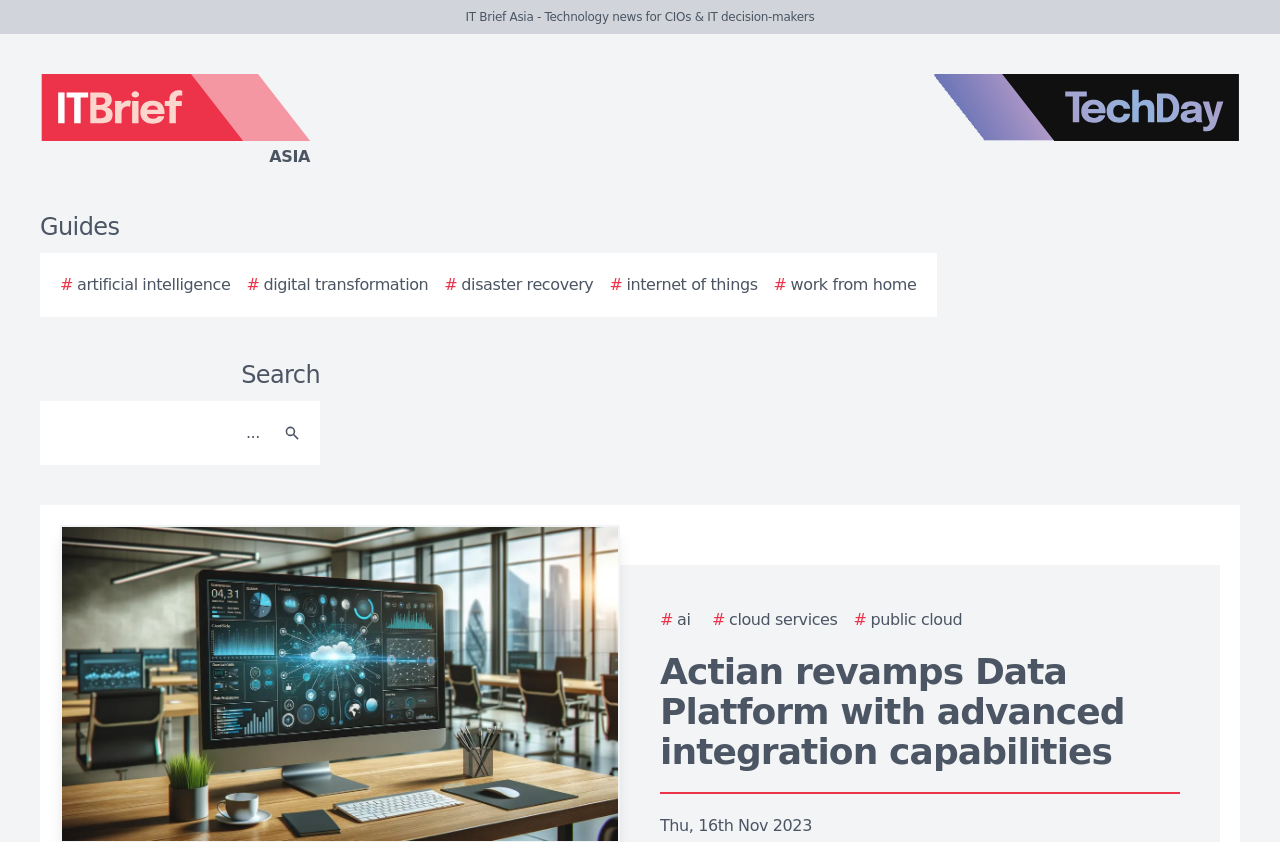From the details in the image, provide a thorough response to the question: What is the date of the news article?

I found the date by looking at the bottom of the webpage, where I saw the text 'Thu, 16th Nov 2023'.